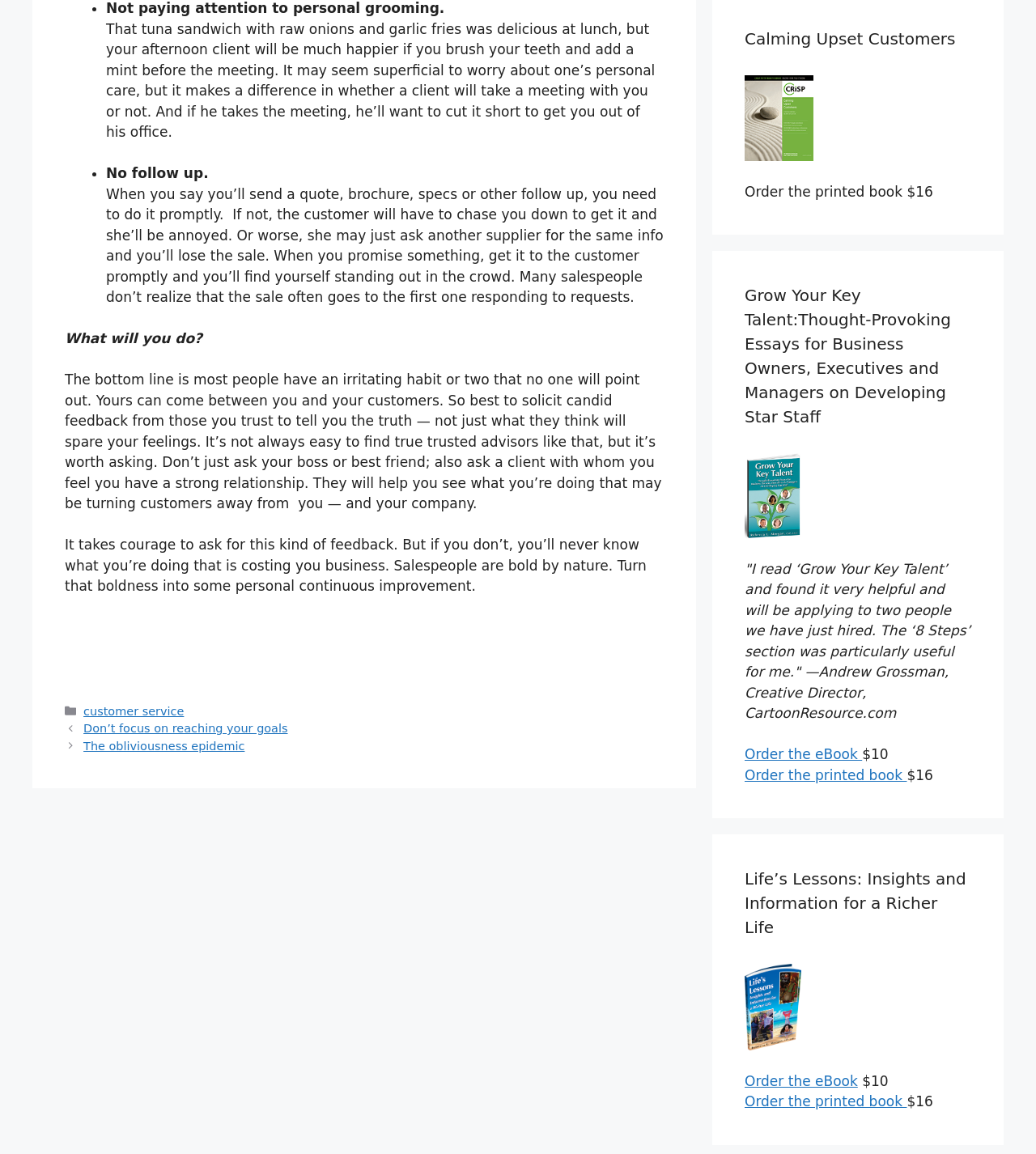What is the name of the book that has a quote from Andrew Grossman?
Please elaborate on the answer to the question with detailed information.

I found the quote from Andrew Grossman and saw that it is related to the book 'Grow Your Key Talent', which is mentioned above the quote.